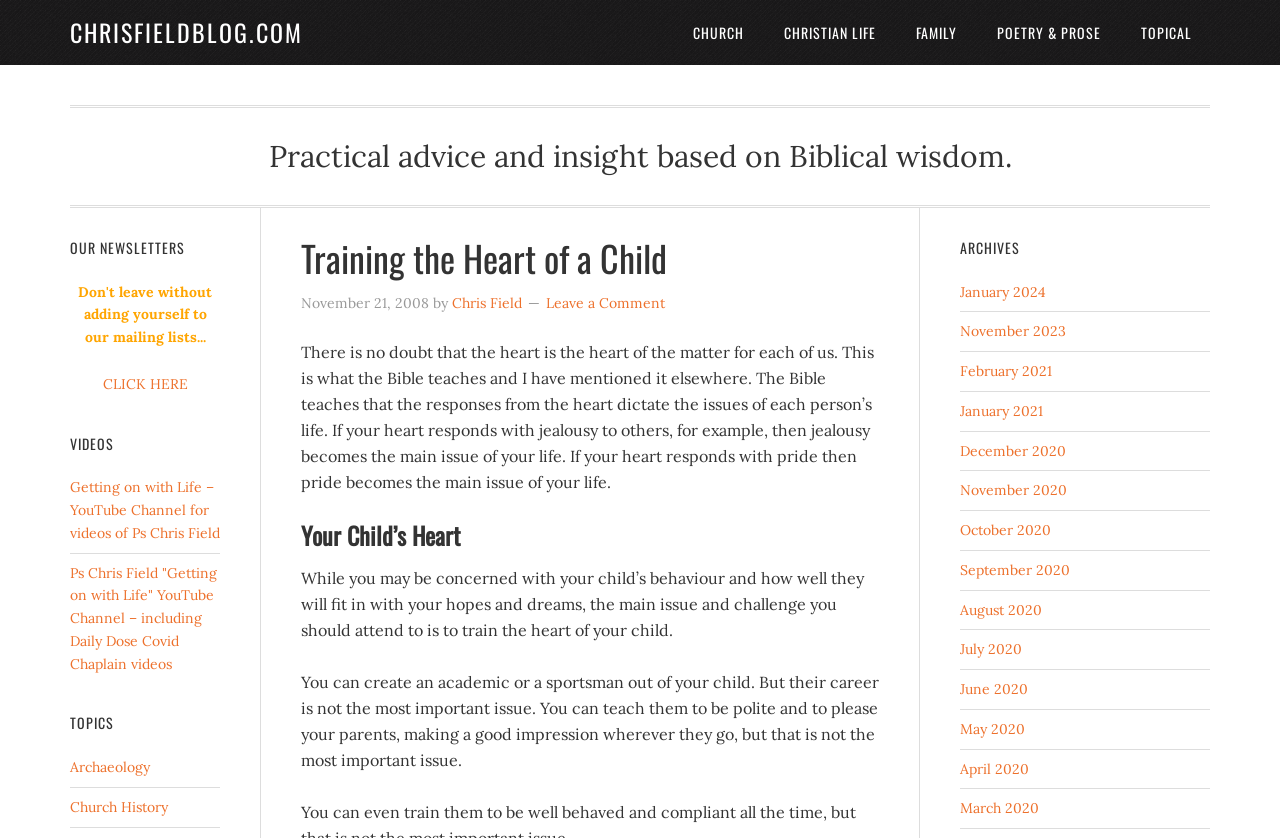Identify the bounding box coordinates of the section to be clicked to complete the task described by the following instruction: "View the archives for January 2024". The coordinates should be four float numbers between 0 and 1, formatted as [left, top, right, bottom].

[0.75, 0.337, 0.817, 0.359]